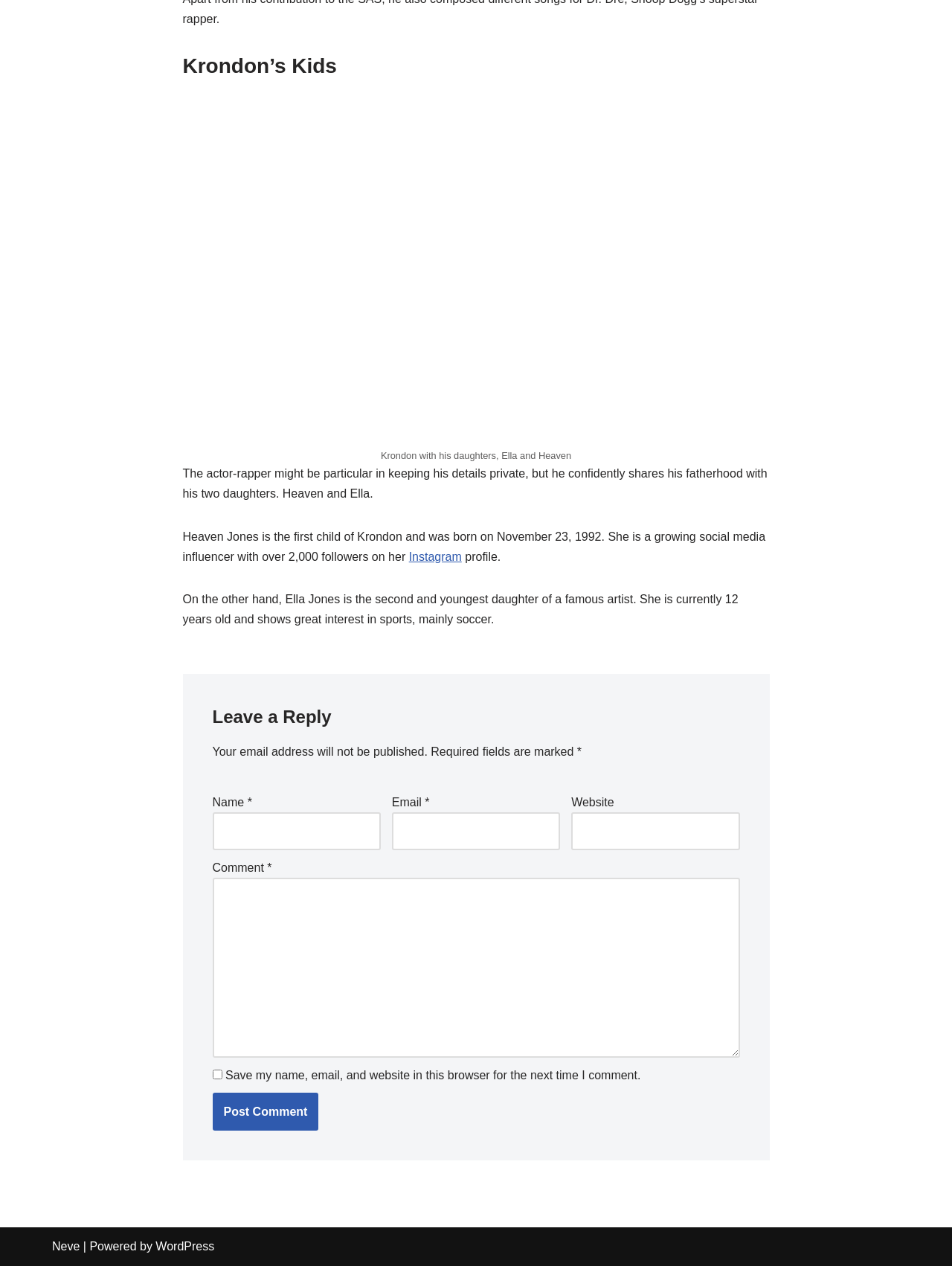Please mark the clickable region by giving the bounding box coordinates needed to complete this instruction: "View Krondon's Instagram".

[0.429, 0.435, 0.485, 0.445]